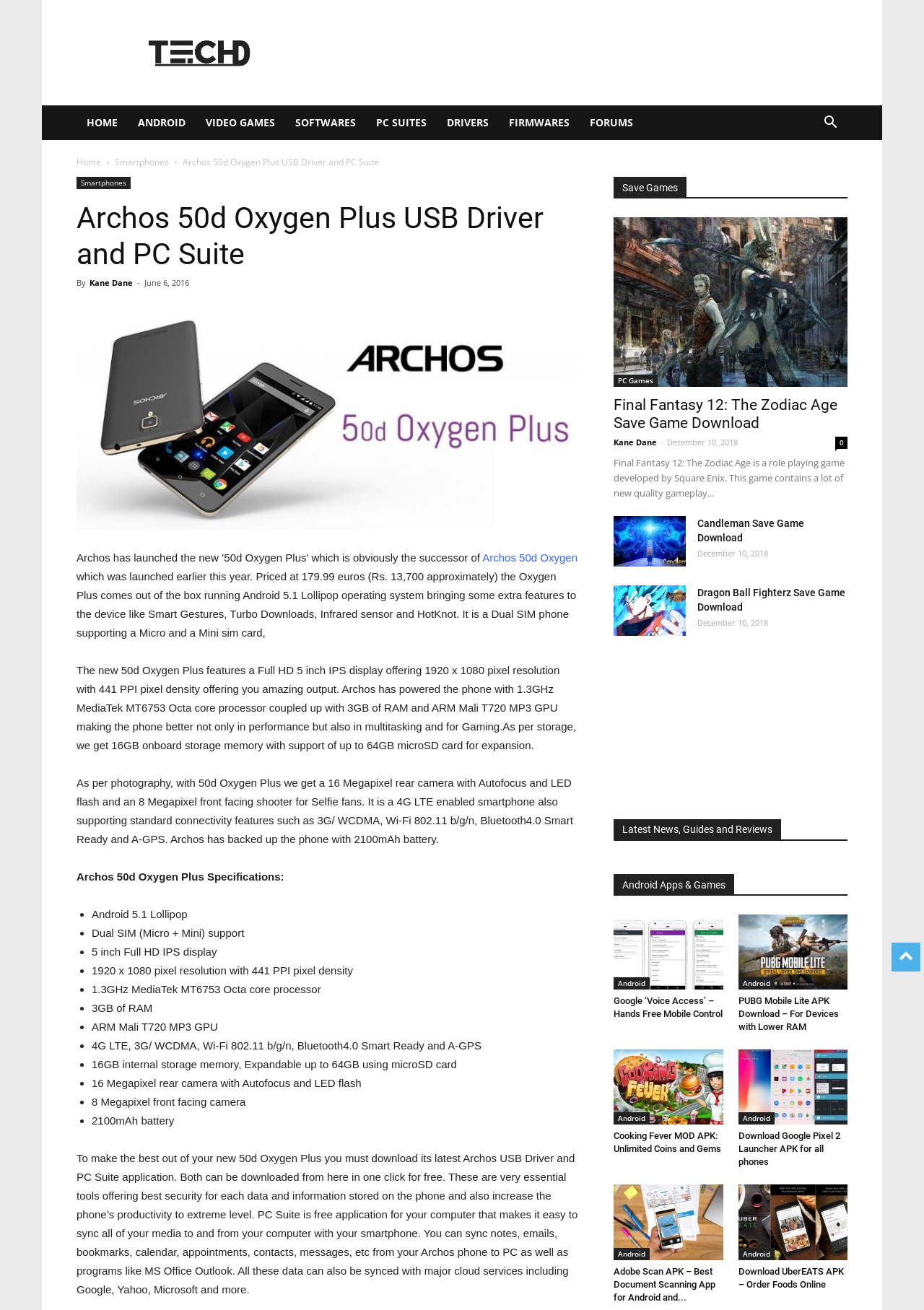What is the operating system of the Archos 50d Oxygen Plus? Look at the image and give a one-word or short phrase answer.

Android 5.1 Lollipop